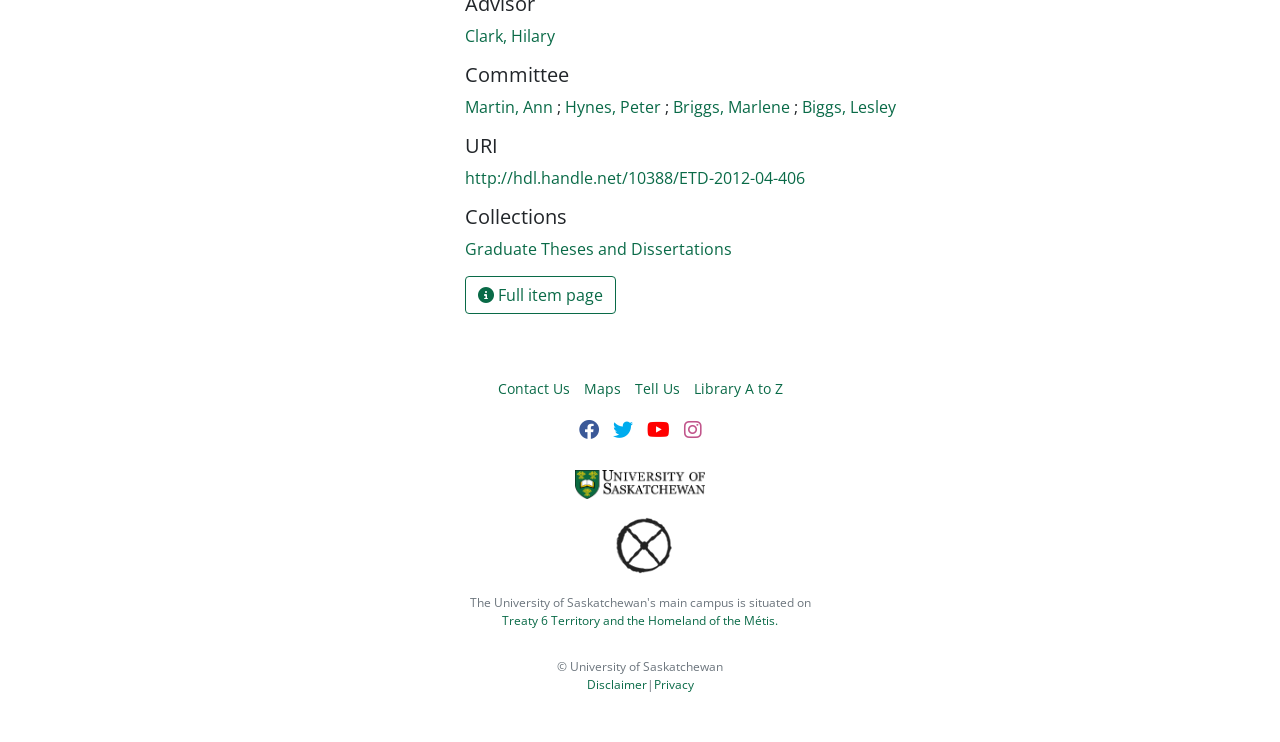Show the bounding box coordinates for the element that needs to be clicked to execute the following instruction: "Contact Us". Provide the coordinates in the form of four float numbers between 0 and 1, i.e., [left, top, right, bottom].

[0.389, 0.509, 0.445, 0.537]